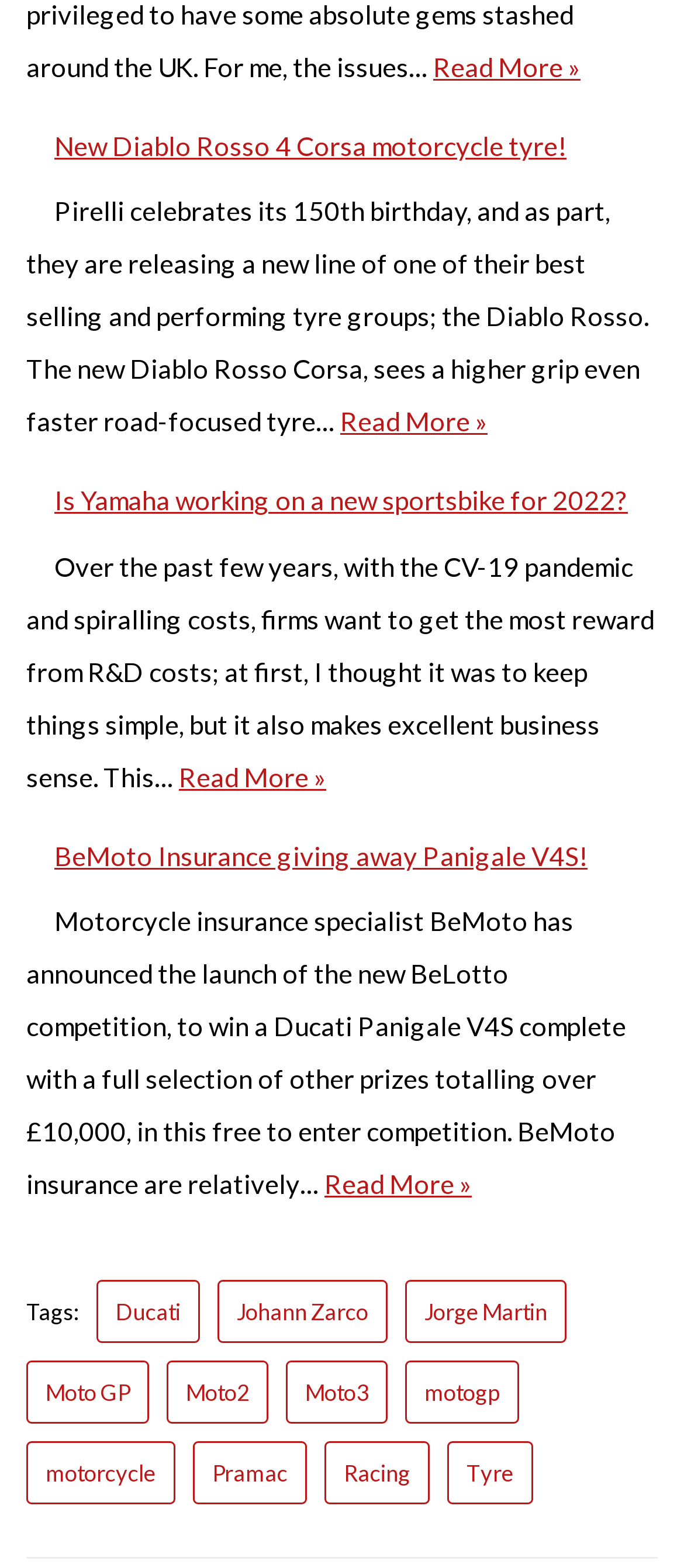Find the bounding box coordinates of the clickable area required to complete the following action: "Learn about Yamaha's new sportsbike for 2022".

[0.262, 0.485, 0.477, 0.505]